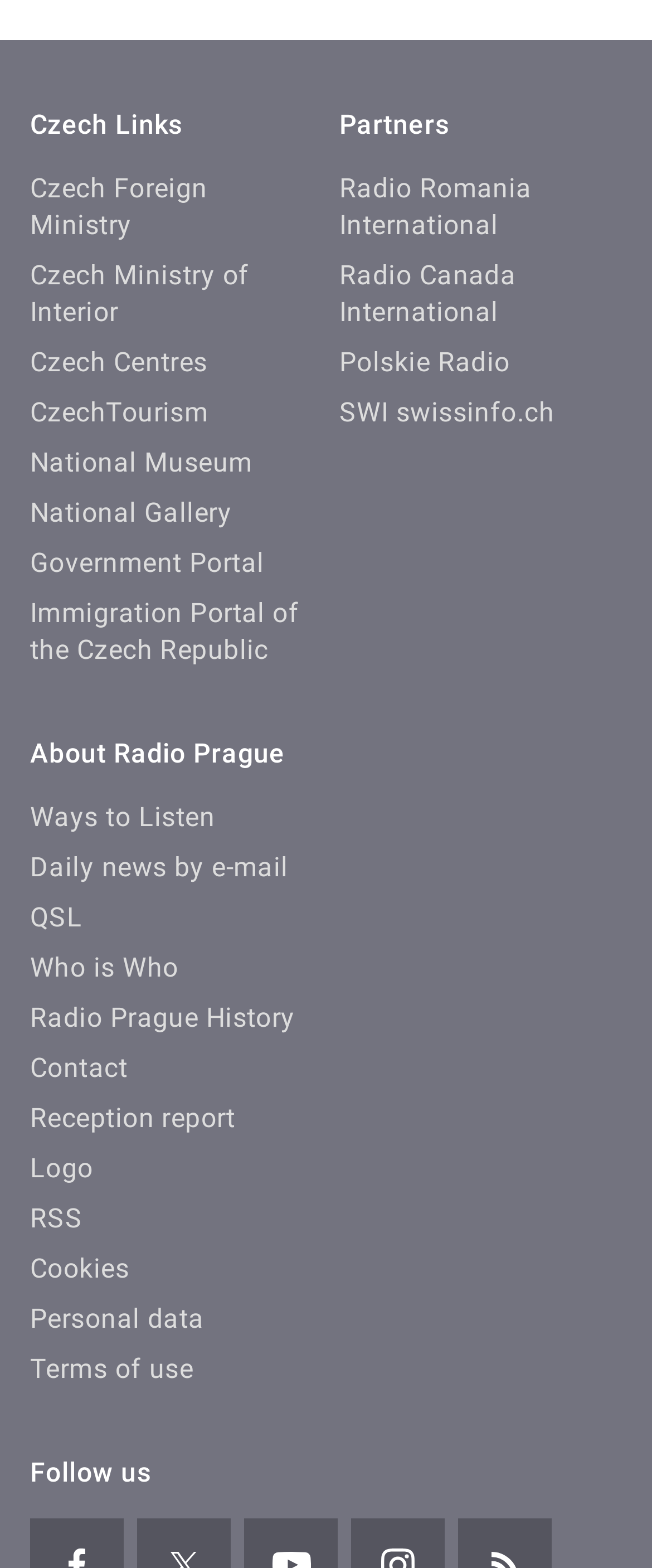Please provide the bounding box coordinate of the region that matches the element description: Cookies. Coordinates should be in the format (top-left x, top-left y, bottom-right x, bottom-right y) and all values should be between 0 and 1.

[0.046, 0.799, 0.198, 0.819]